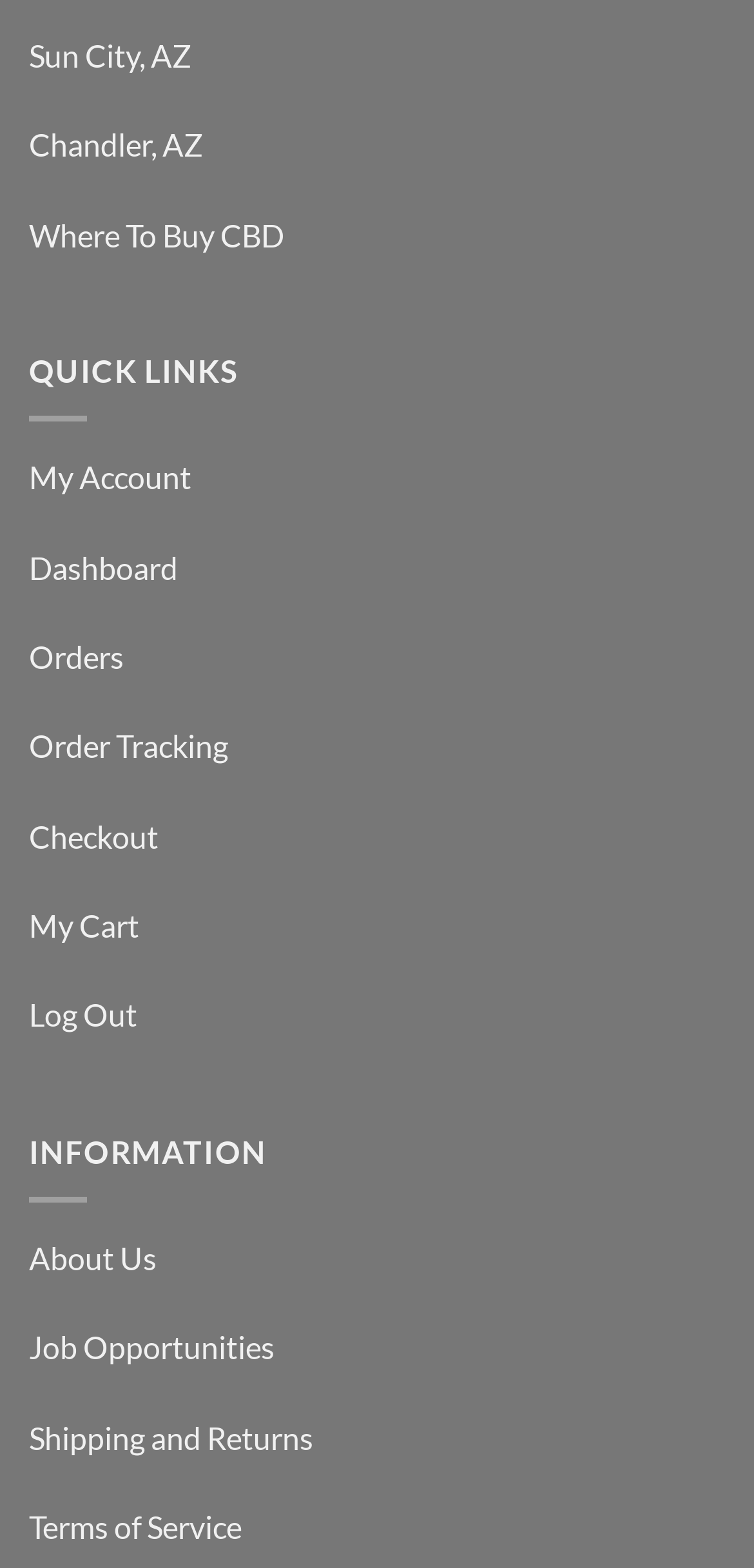Can you find the bounding box coordinates for the UI element given this description: "Paul Varghese"? Provide the coordinates as four float numbers between 0 and 1: [left, top, right, bottom].

None